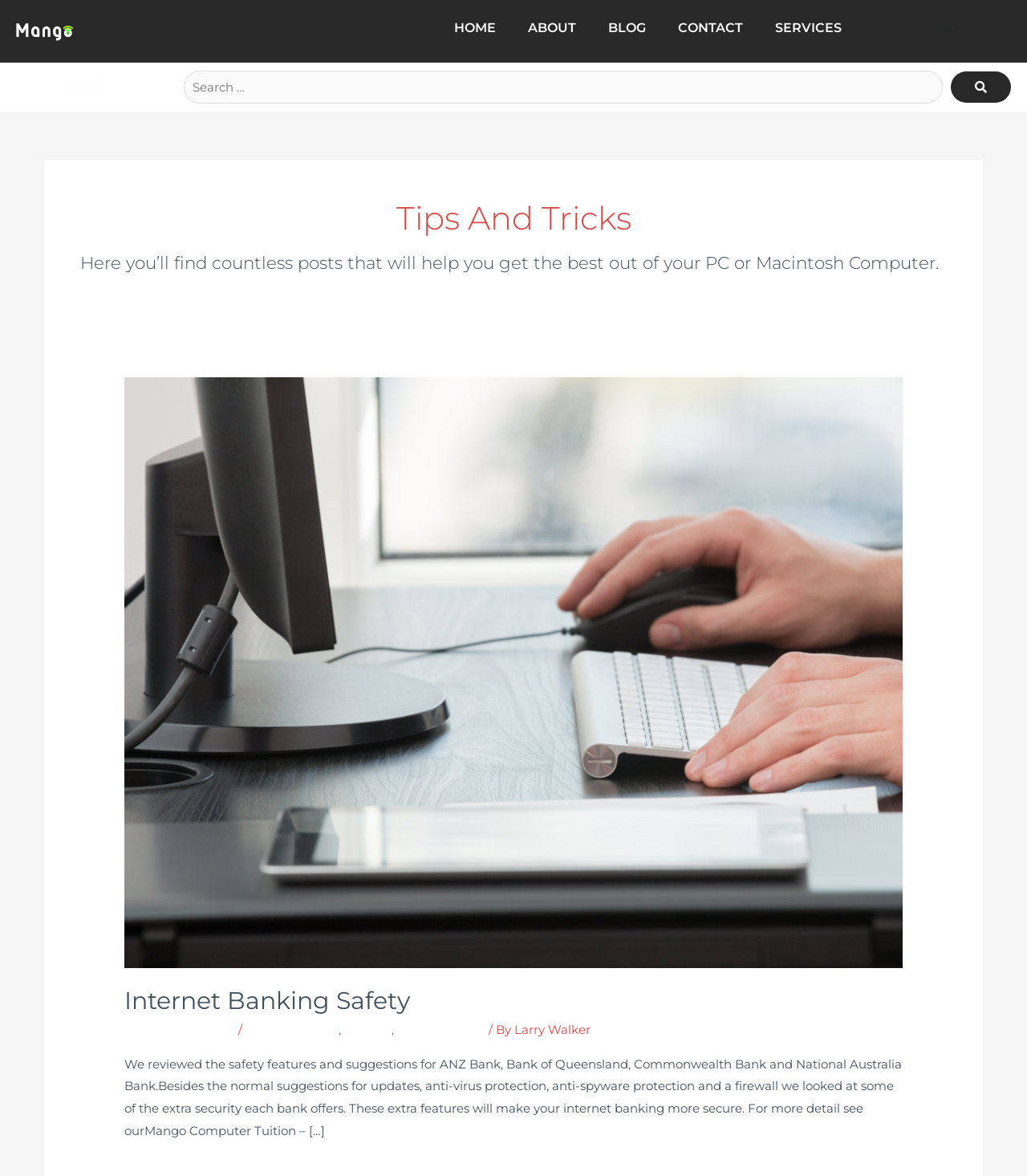Identify the main heading from the webpage and provide its text content.

Tips And Tricks